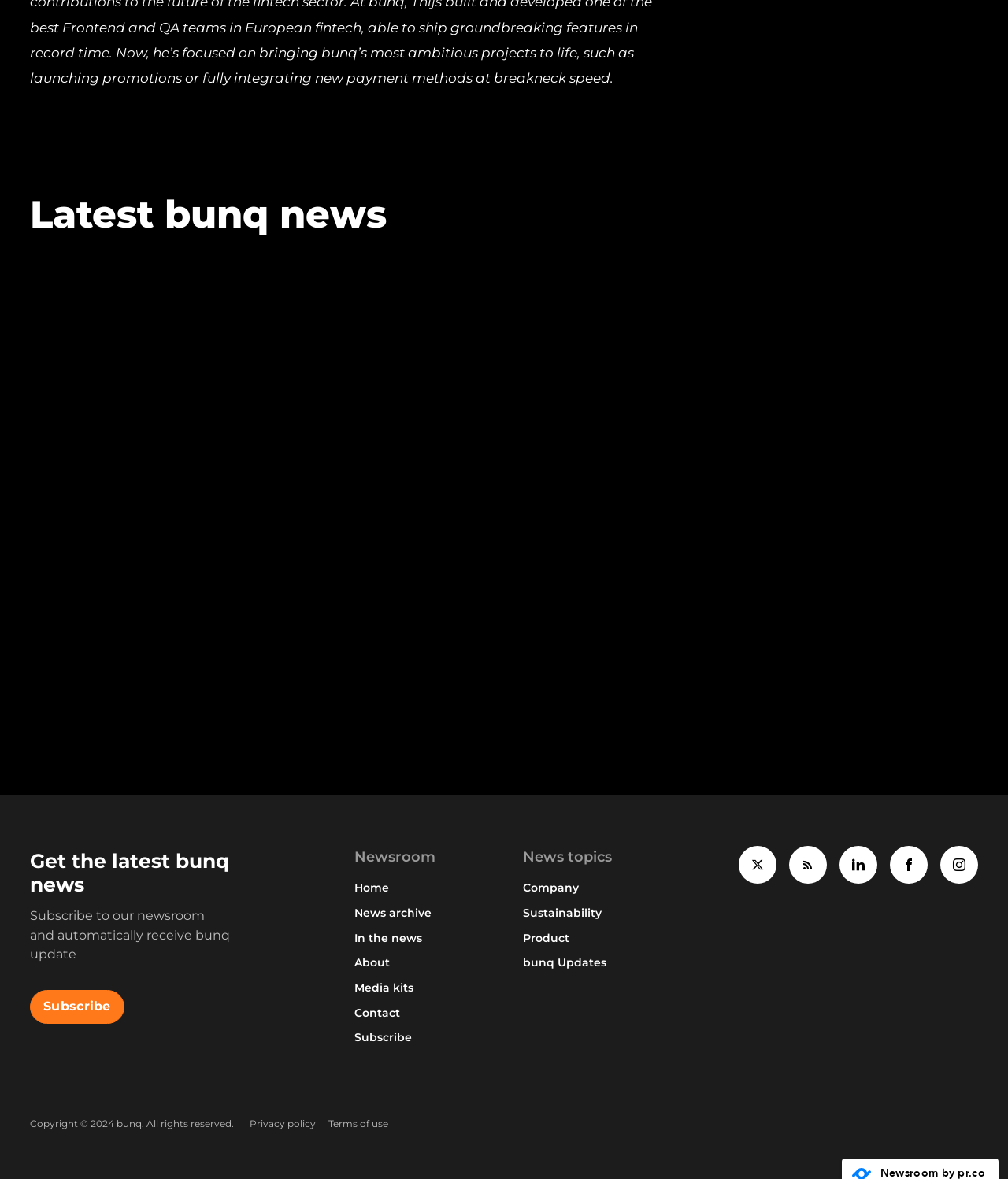Identify the bounding box coordinates of the clickable region to carry out the given instruction: "Subscribe to the newsroom".

[0.03, 0.84, 0.123, 0.869]